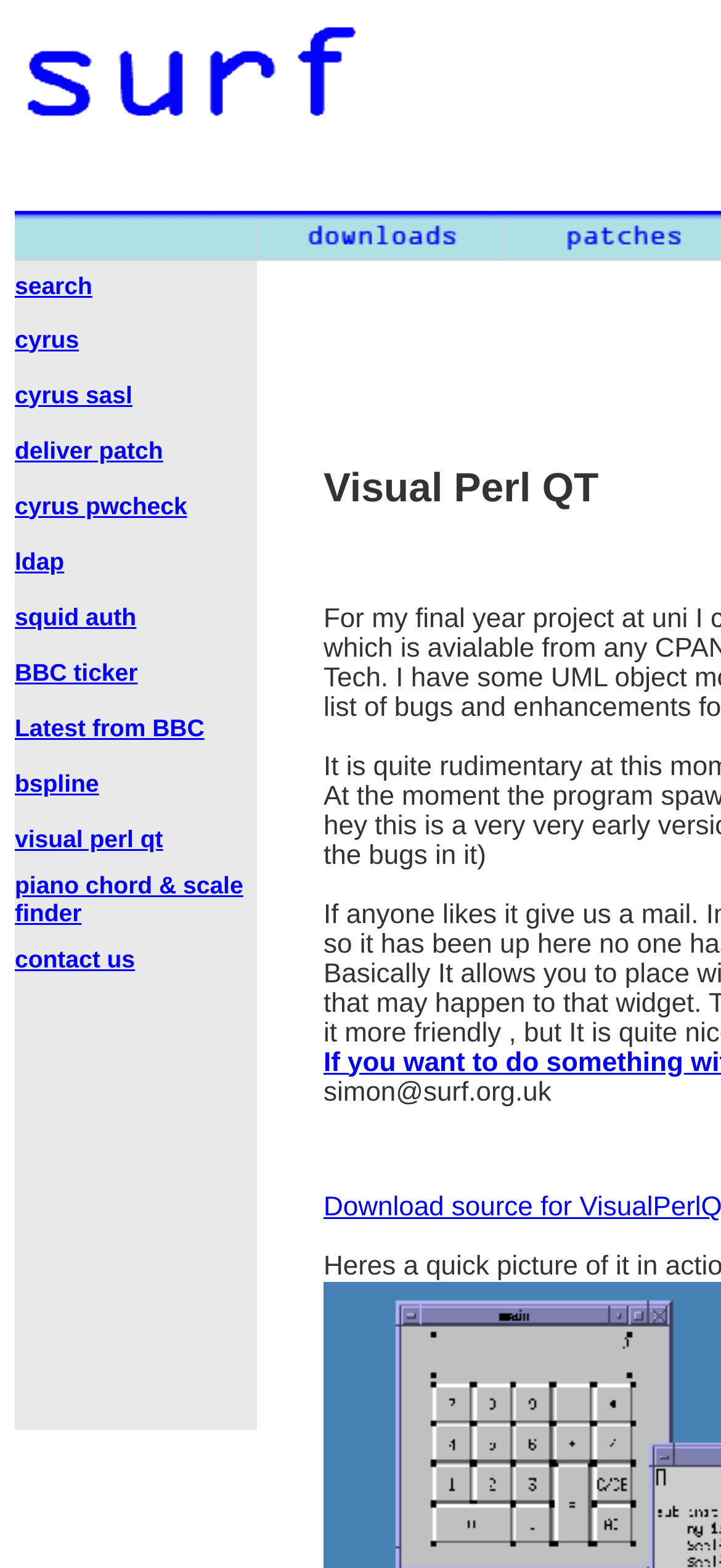Please predict the bounding box coordinates of the element's region where a click is necessary to complete the following instruction: "check piano chord & scale finder". The coordinates should be represented by four float numbers between 0 and 1, i.e., [left, top, right, bottom].

[0.021, 0.555, 0.337, 0.59]